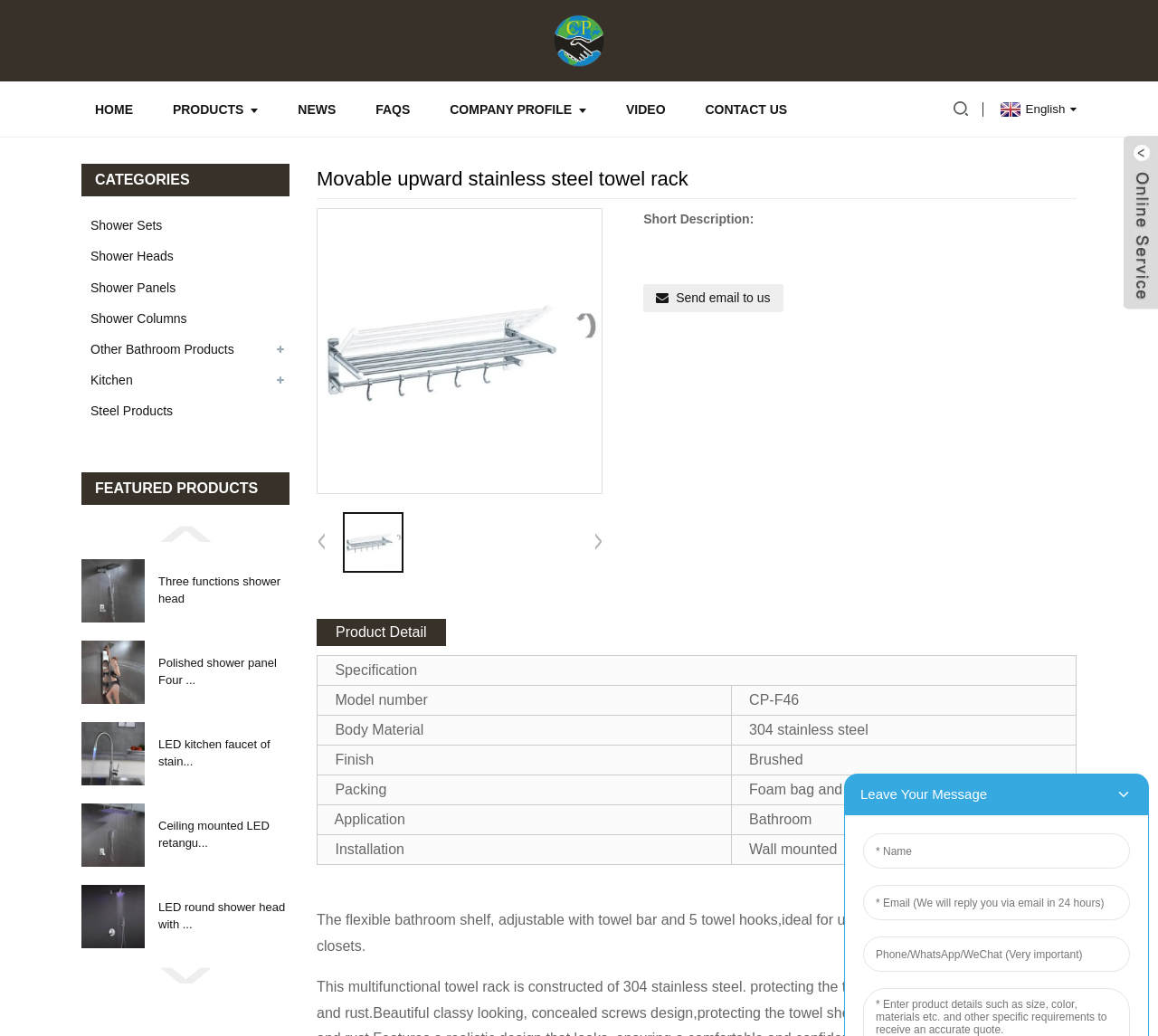Produce an extensive caption that describes everything on the webpage.

This webpage is about a Chinese manufacturer and supplier of movable upward stainless steel towel racks. At the top, there is a logo and a navigation menu with links to HOME, PRODUCTS, NEWS, FAQS, COMPANY PROFILE, VIDEO, and CONTACT US. To the right of the navigation menu, there is a language selection link with an English flag icon.

Below the navigation menu, there is a categories section with links to Shower Sets, Shower Heads, Shower Panels, Shower Columns, Other Bathroom Products, Kitchen, and Steel Products.

The main content of the page is divided into two sections. On the left, there is a featured products section with four product showcases, each containing an image, a heading, and a link to the product. The products showcased are Three functions shower head, Polished shower panel Four function wall mounted, LED kitchen faucet of stainless steel, and Ceiling mounted LED retangular shower head.

On the right, there is a product detail section with a heading "Movable upward stainless steel towel rack" and an image of the product. Below the image, there is a short description and a "Send email to us" link. Further down, there is a table with product specifications, including Model number, Body Material, Finish, and Packing.

At the bottom of the page, there are navigation buttons for previous and next slides, but they are disabled.